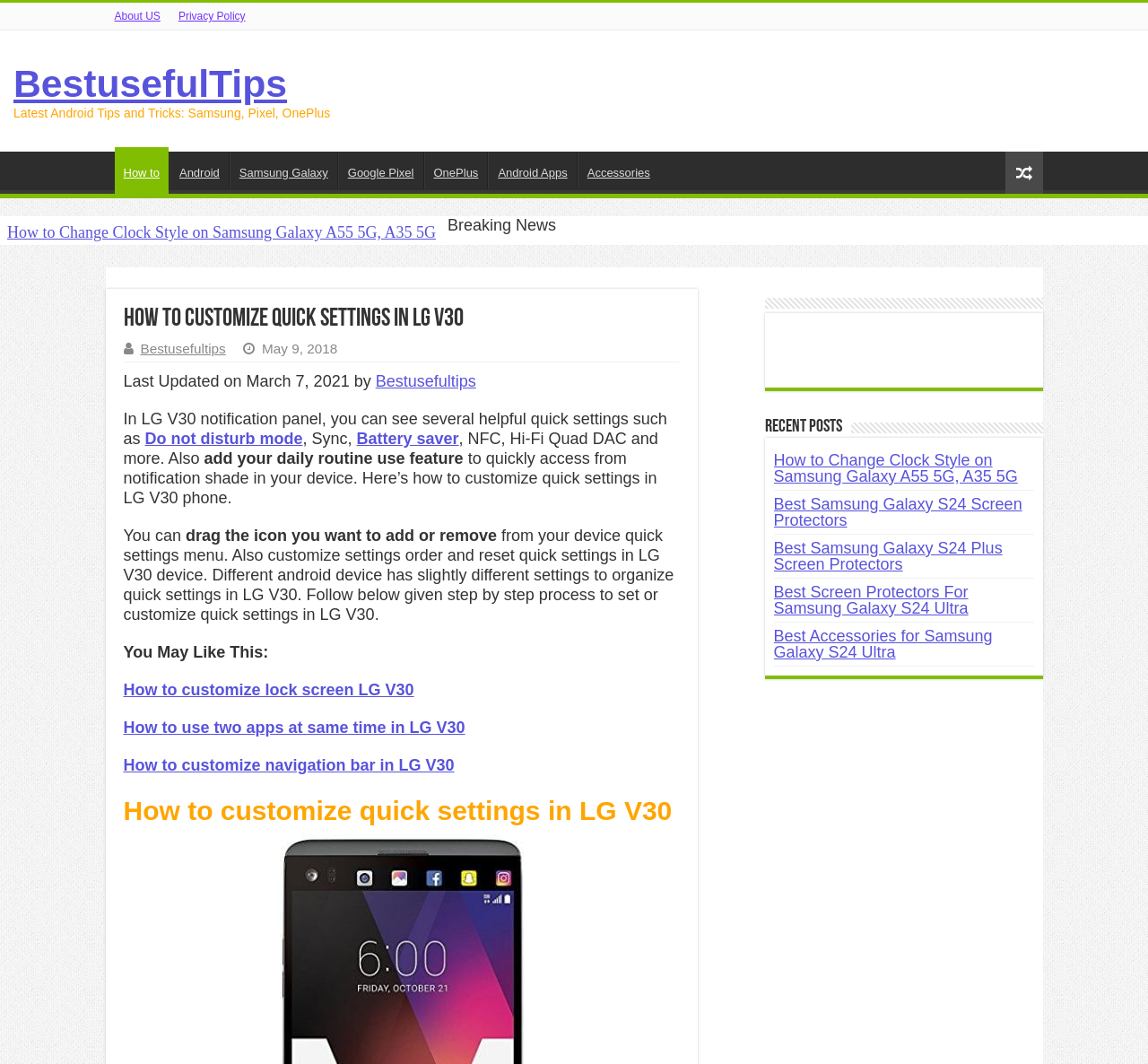Provide your answer to the question using just one word or phrase: What other customization options are available for LG V30?

Lock screen, navigation bar